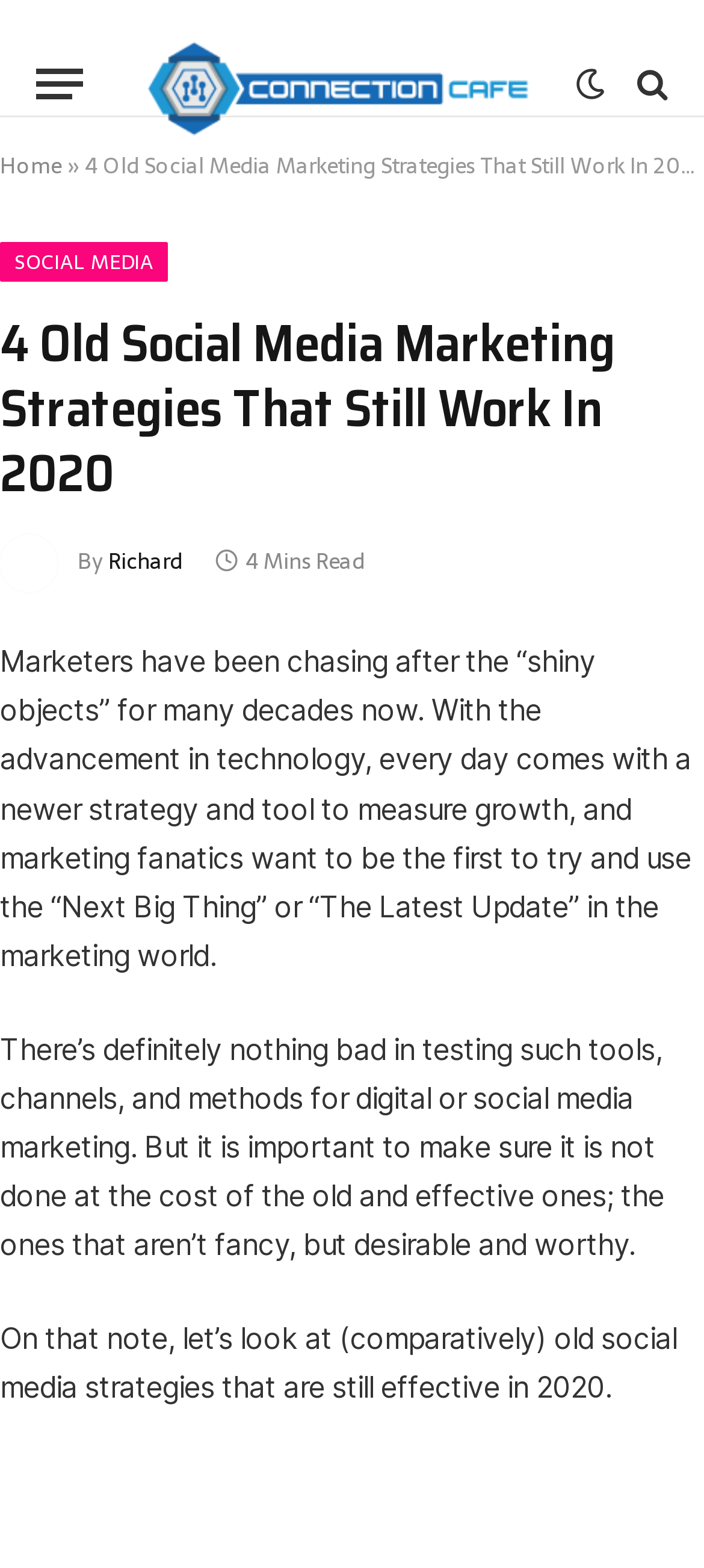Provide a one-word or one-phrase answer to the question:
What is the name of the website?

Connection Cafe